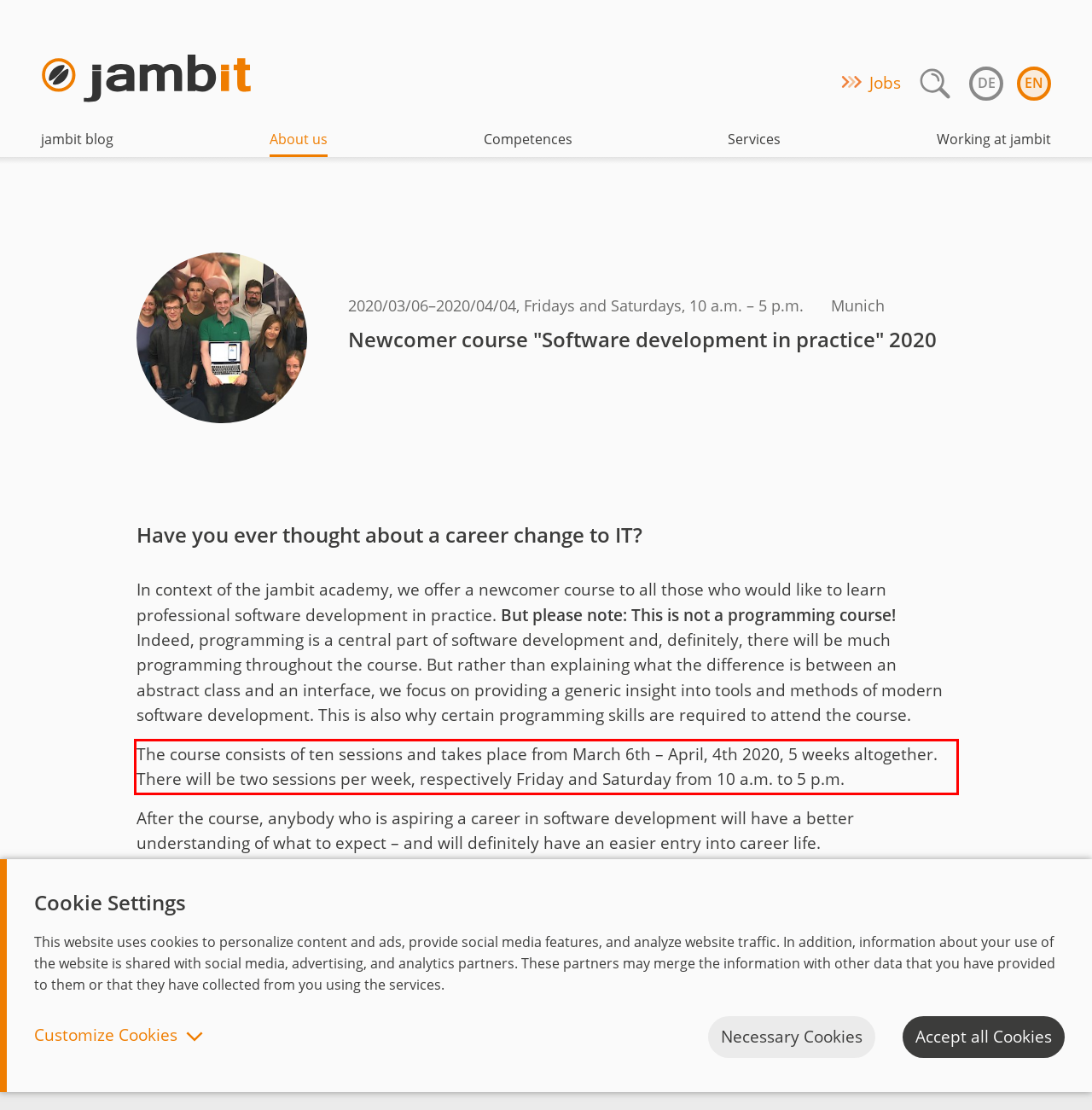Observe the screenshot of the webpage, locate the red bounding box, and extract the text content within it.

The course consists of ten sessions and takes place from March 6th – April, 4th 2020, 5 weeks altogether. There will be two sessions per week, respectively Friday and Saturday from 10 a.m. to 5 p.m.